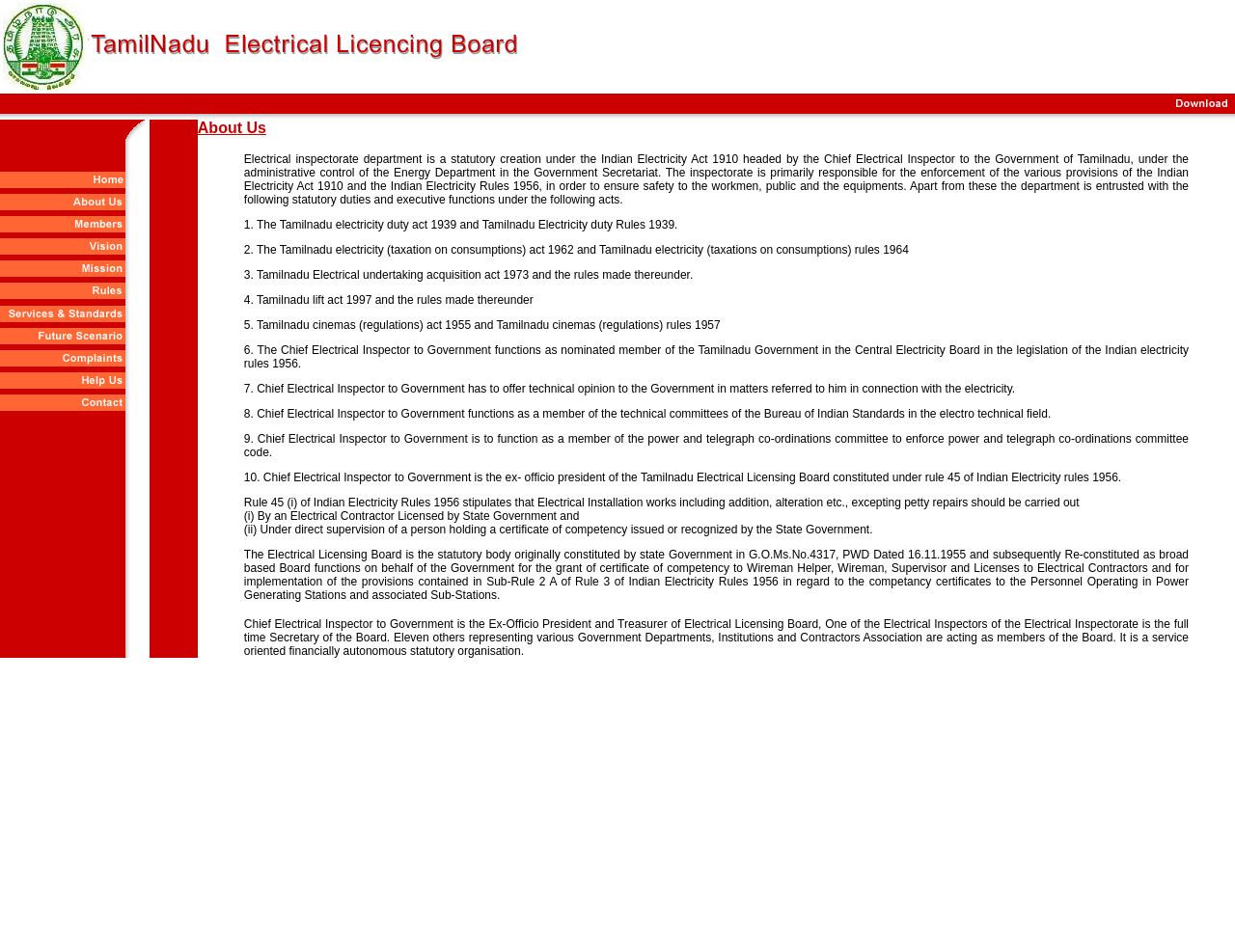Create an in-depth description of the webpage, covering main sections.

The webpage is titled "TamilNadu Electrical Licencing Board". At the top, there is a layout table spanning the entire width of the page, containing two layout table cells. The first cell contains an image, while the second cell contains another image, which is slightly larger and positioned to the right of the first image.

Below this top section, there is a second layout table that spans the entire width of the page. This table contains a single layout table cell, which holds a link with an associated image. The link is positioned near the right edge of the page.

The main content of the page is organized in a third layout table, which also spans the entire width of the page. This table contains a single layout table cell, which holds a table with multiple rows. Each row contains a grid cell with an image, a link with an associated image, or a standalone image. There are a total of 14 rows in the table, with each row containing a single grid cell. The images and links are arranged in a vertical column, with the images and links alternating in a consistent pattern.

Overall, the webpage has a simple and organized structure, with a focus on presenting a series of images and links in a clear and concise manner.